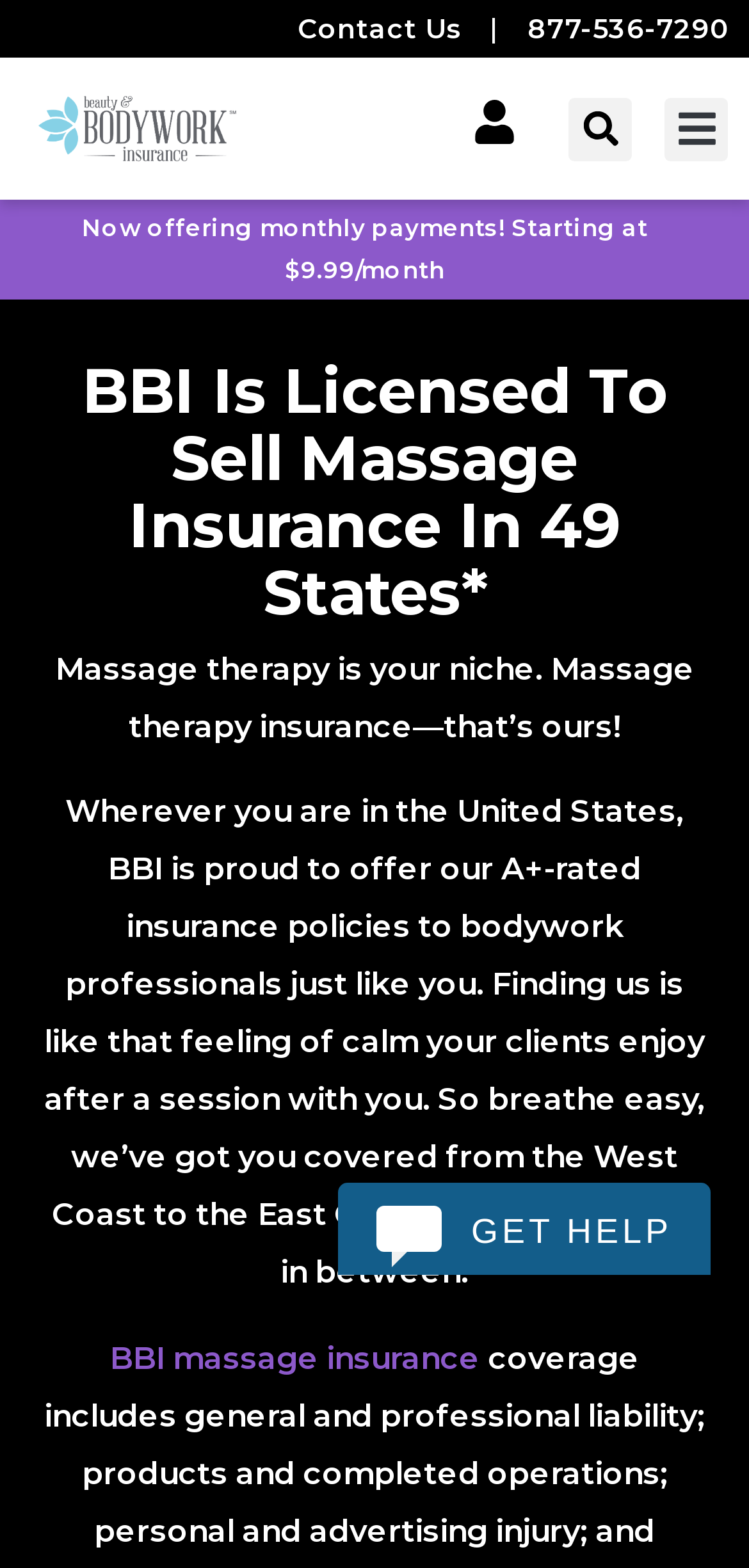Locate the bounding box coordinates of the area to click to fulfill this instruction: "Get help". The bounding box should be presented as four float numbers between 0 and 1, in the order [left, top, right, bottom].

[0.629, 0.773, 0.897, 0.798]